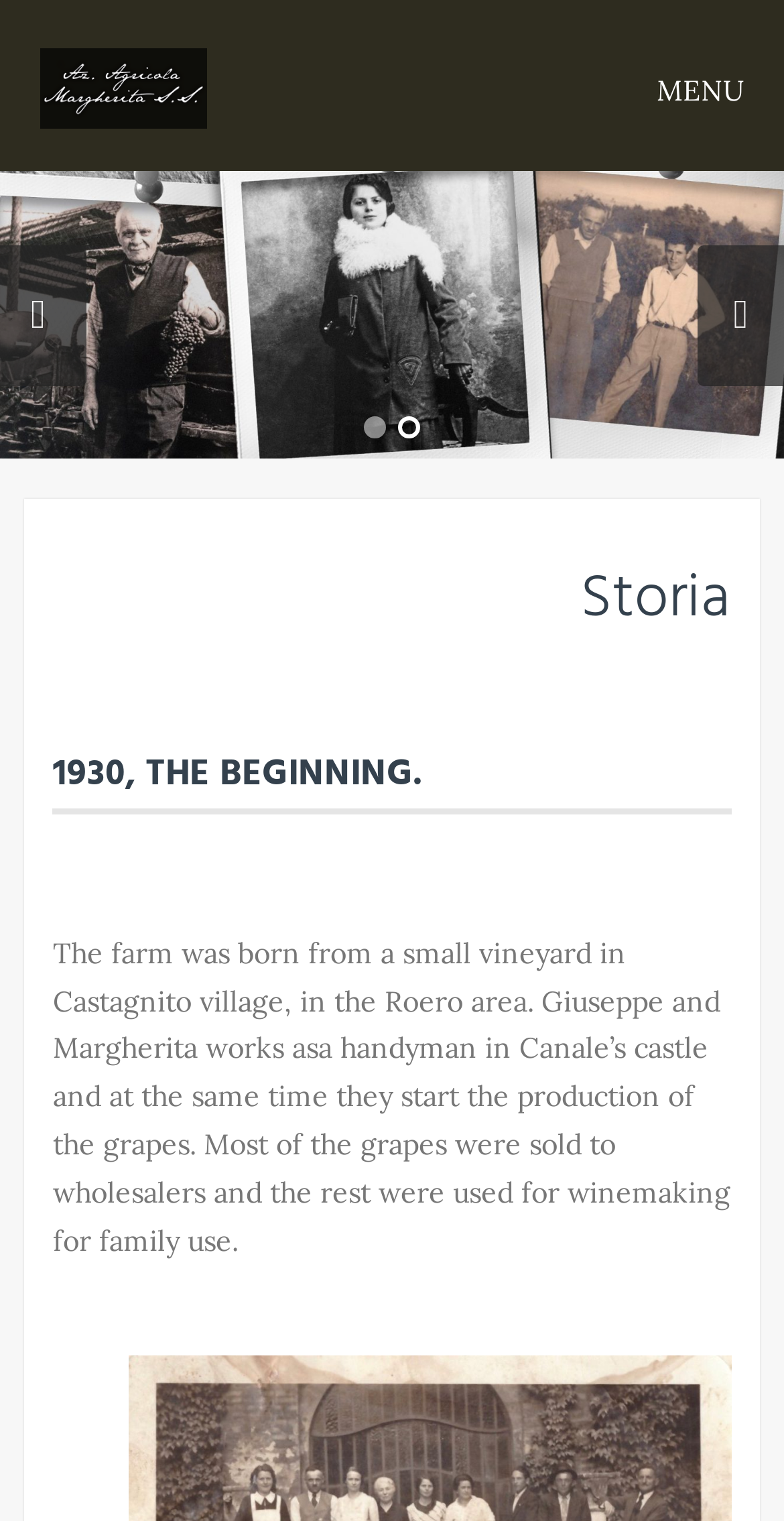What is the name of the farm?
Please provide a comprehensive answer based on the information in the image.

The name of the farm can be found in the image and link at the top of the page, which says 'Margherita Vini'. This is likely the name of the farm being discussed in the history section.